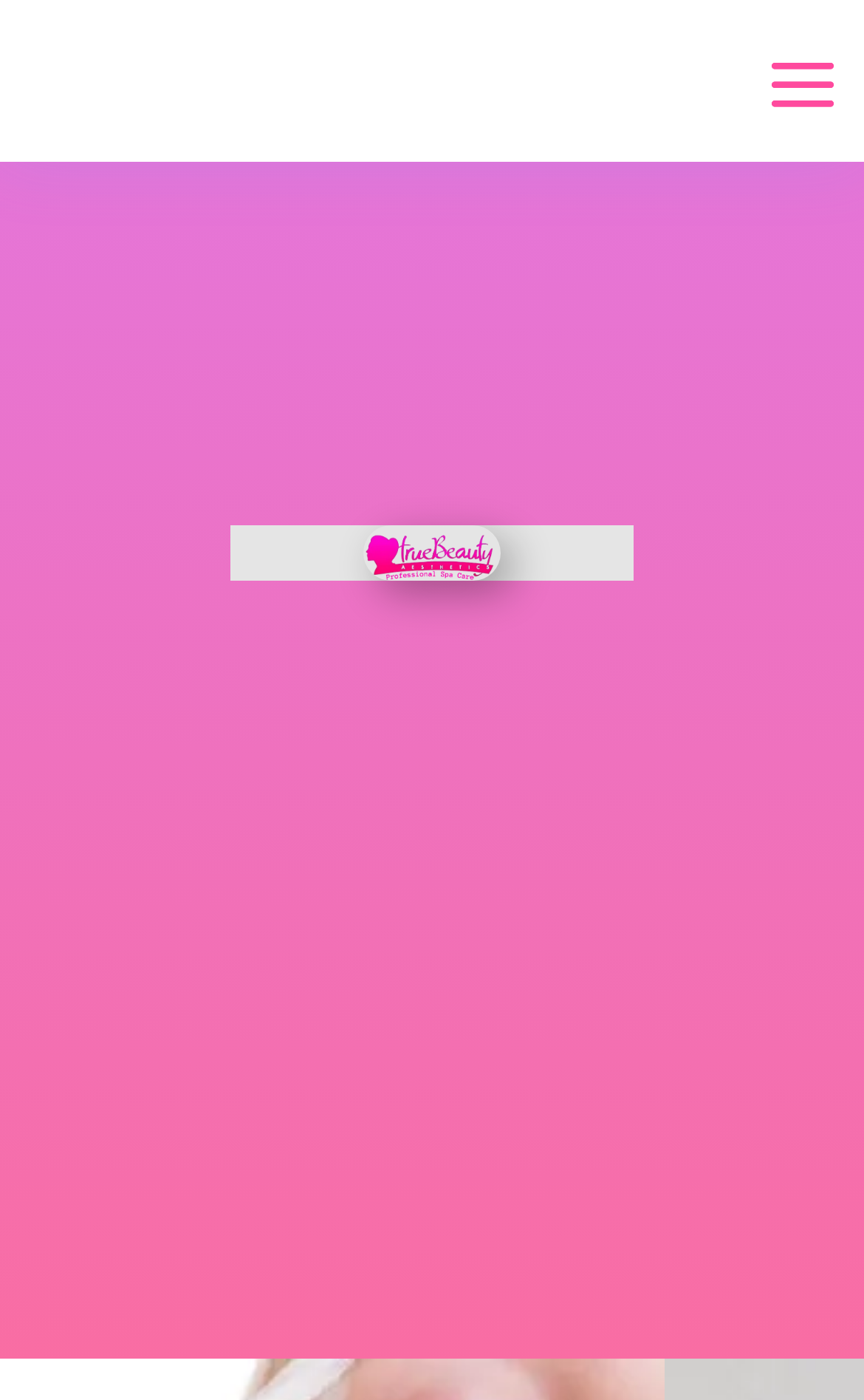How many social media links are there?
Based on the screenshot, provide your answer in one word or phrase.

5